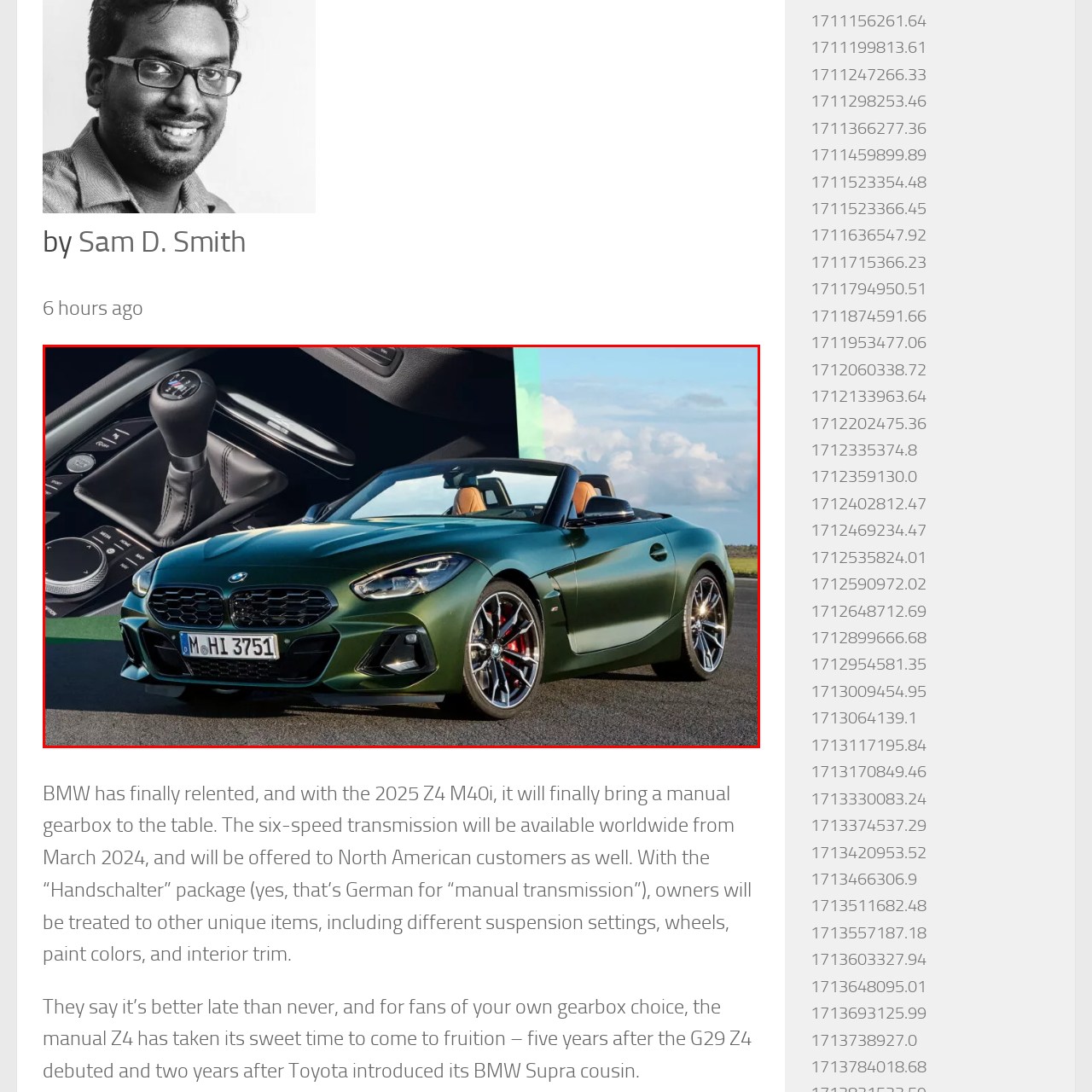What type of gearbox does the 2025 BMW Z4 M40i feature?
Pay attention to the image outlined by the red bounding box and provide a thorough explanation in your answer, using clues from the image.

According to the caption, the 2025 BMW Z4 M40i notably features a manual gearbox, which is a significant update for enthusiasts seeking a more traditional driving experience.